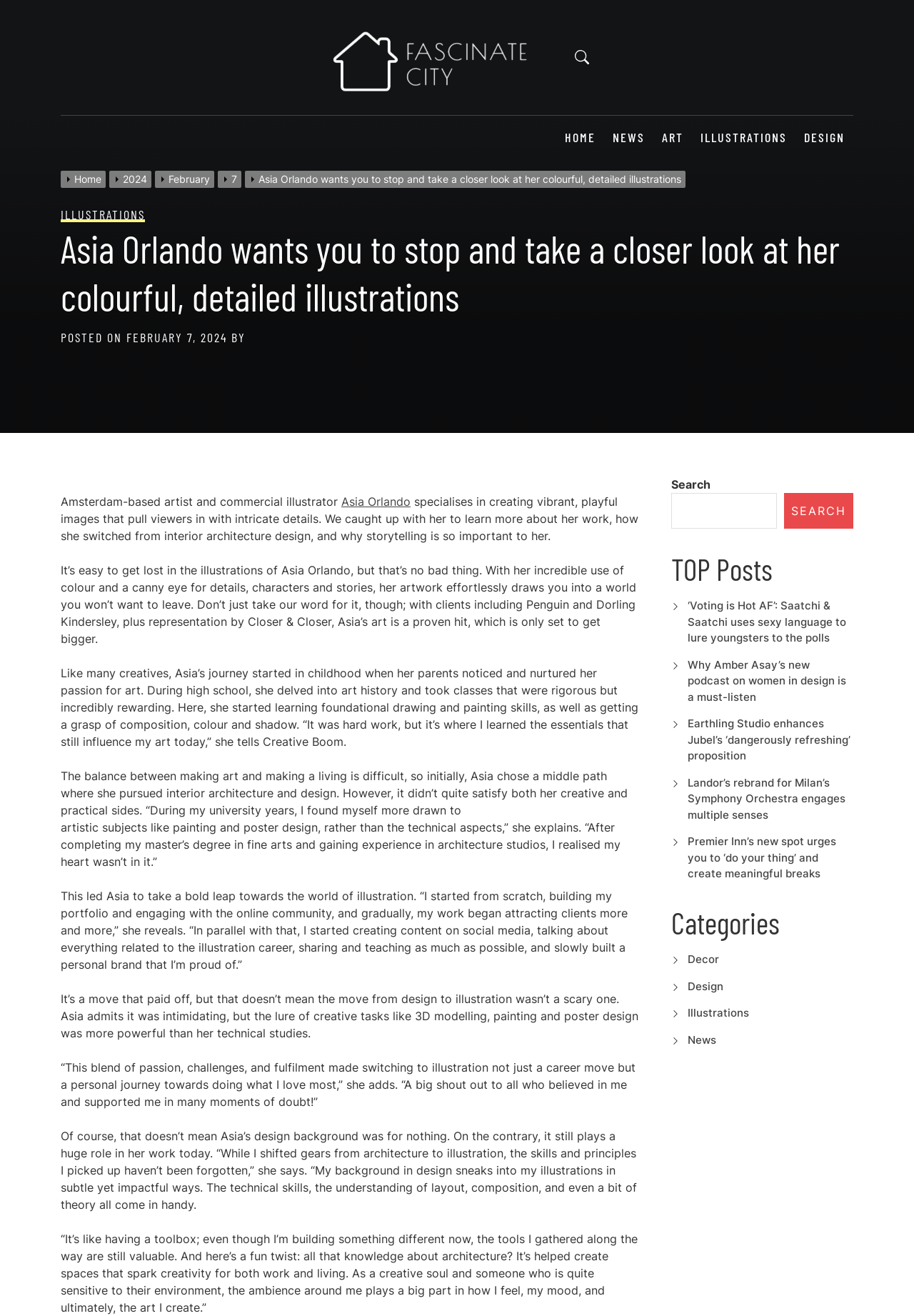Elaborate on the information and visuals displayed on the webpage.

The webpage is about Asia Orlando, an Amsterdam-based artist and commercial illustrator who specializes in creating vibrant, playful images with intricate details. At the top of the page, there is a navigation bar with links to "HOME", "NEWS", "ART", "ILLUSTRATIONS", and "DESIGN". Below this, there is a breadcrumbs navigation section showing the current page's location, with links to "Home", "2024", "February", "7", and the current page title.

The main content of the page is an article about Asia Orlando, with a heading that matches the page title. The article is divided into several paragraphs, each describing Asia's background, her journey from interior architecture design to illustration, and her creative process. The text is accompanied by no images, but there are links to other articles and categories at the bottom of the page.

On the right side of the page, there is a search bar with a "SEARCH" button, and below it, a section titled "TOP Posts" with links to several articles. Further down, there is a "Categories" section with links to "Decor", "Design", "Illustrations", and "News".

At the very top of the page, there is a link to "Fascinate city" with an accompanying image, and a button with no text.